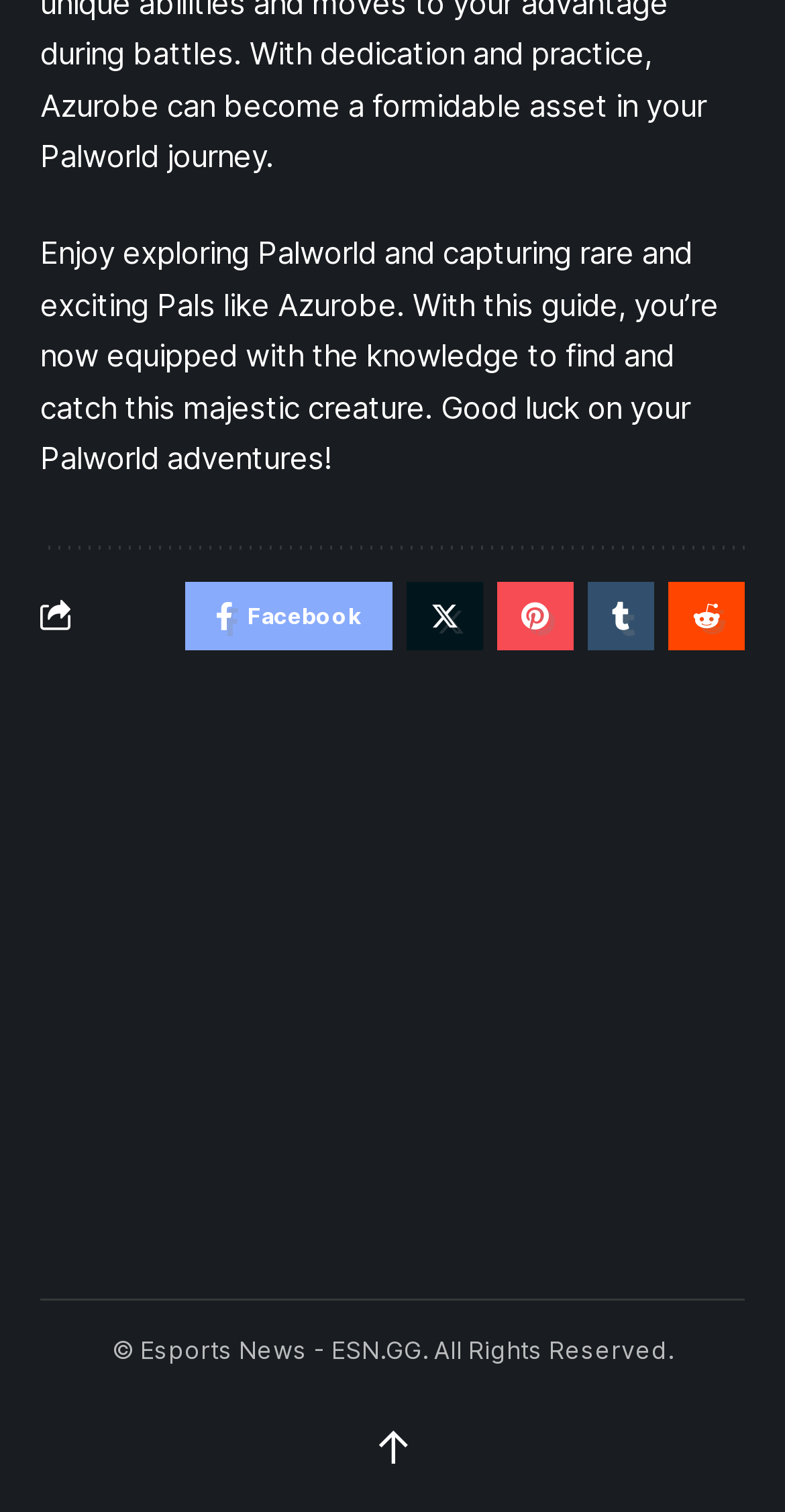What is the name of the creature mentioned in the guide?
Based on the image, provide a one-word or brief-phrase response.

Azurobe